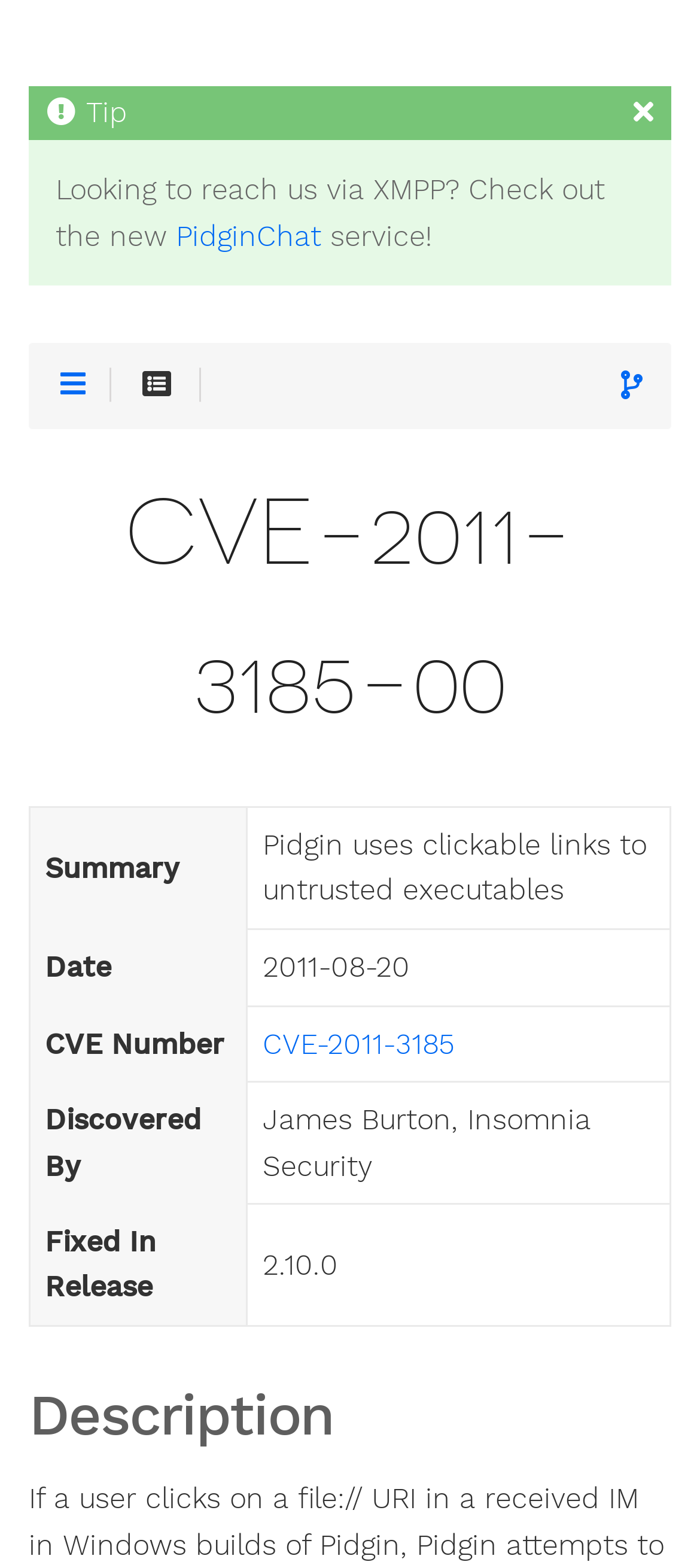Reply to the question with a single word or phrase:
How many rows are there in the table?

4